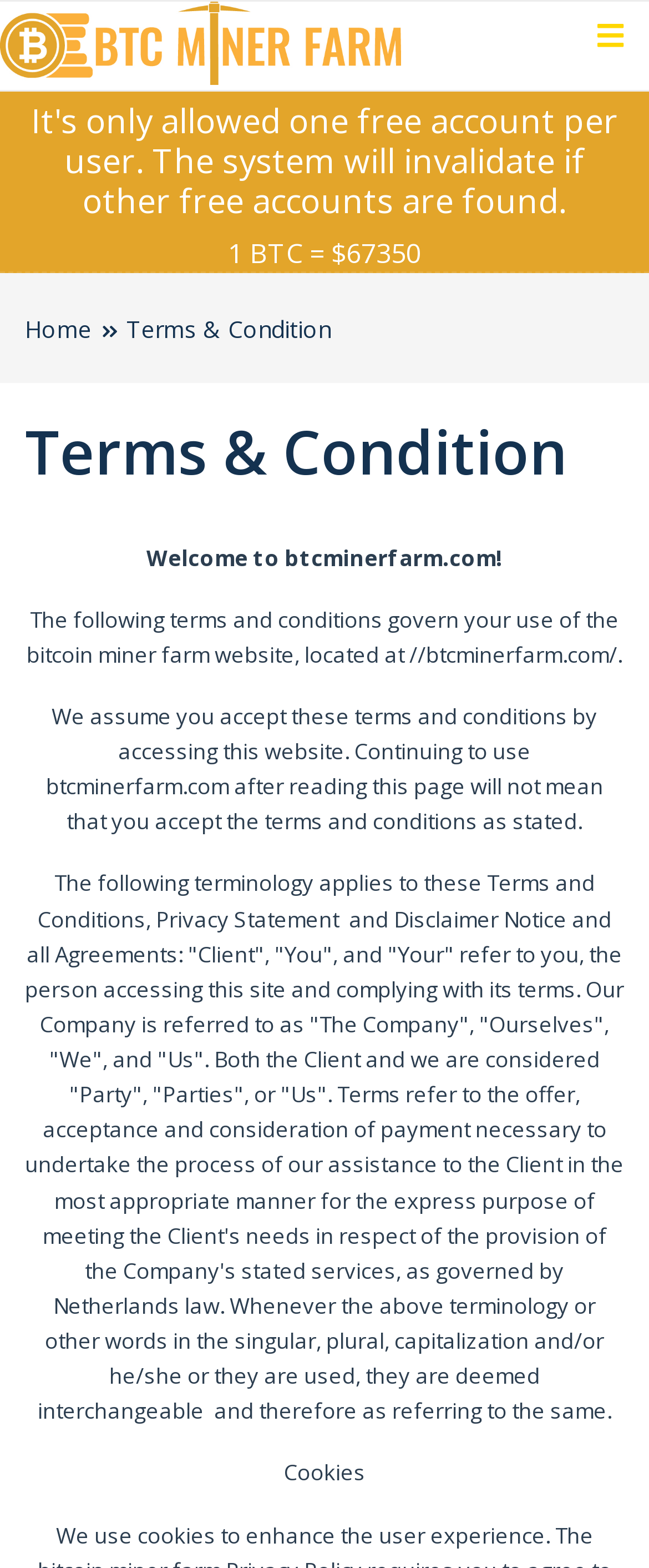Look at the image and write a detailed answer to the question: 
What is the purpose of the terms and conditions?

The terms and conditions are stated to govern the user's use of the bitcoin miner farm website. The webpage explicitly states that by accessing the website, the user accepts these terms and conditions, which outlines the rules and guidelines for using the website.